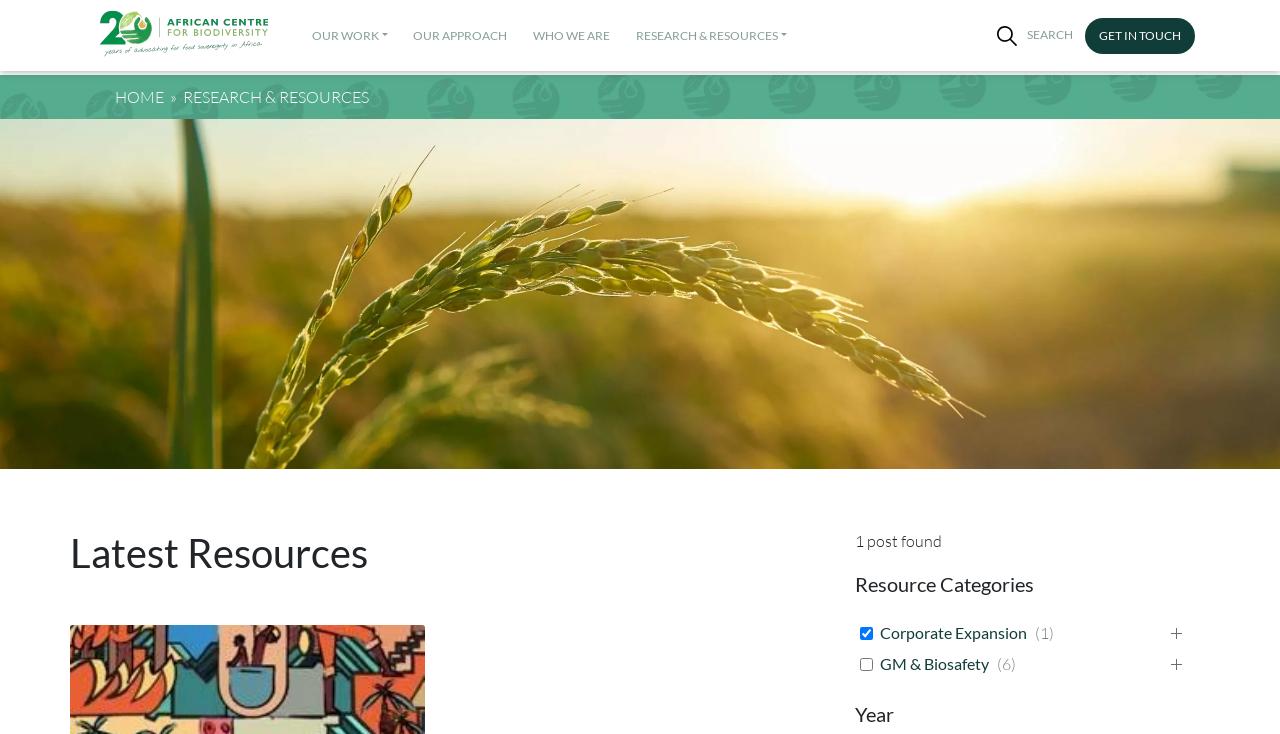Locate the UI element that matches the description Home in the webpage screenshot. Return the bounding box coordinates in the format (top-left x, top-left y, bottom-right x, bottom-right y), with values ranging from 0 to 1.

[0.09, 0.119, 0.128, 0.146]